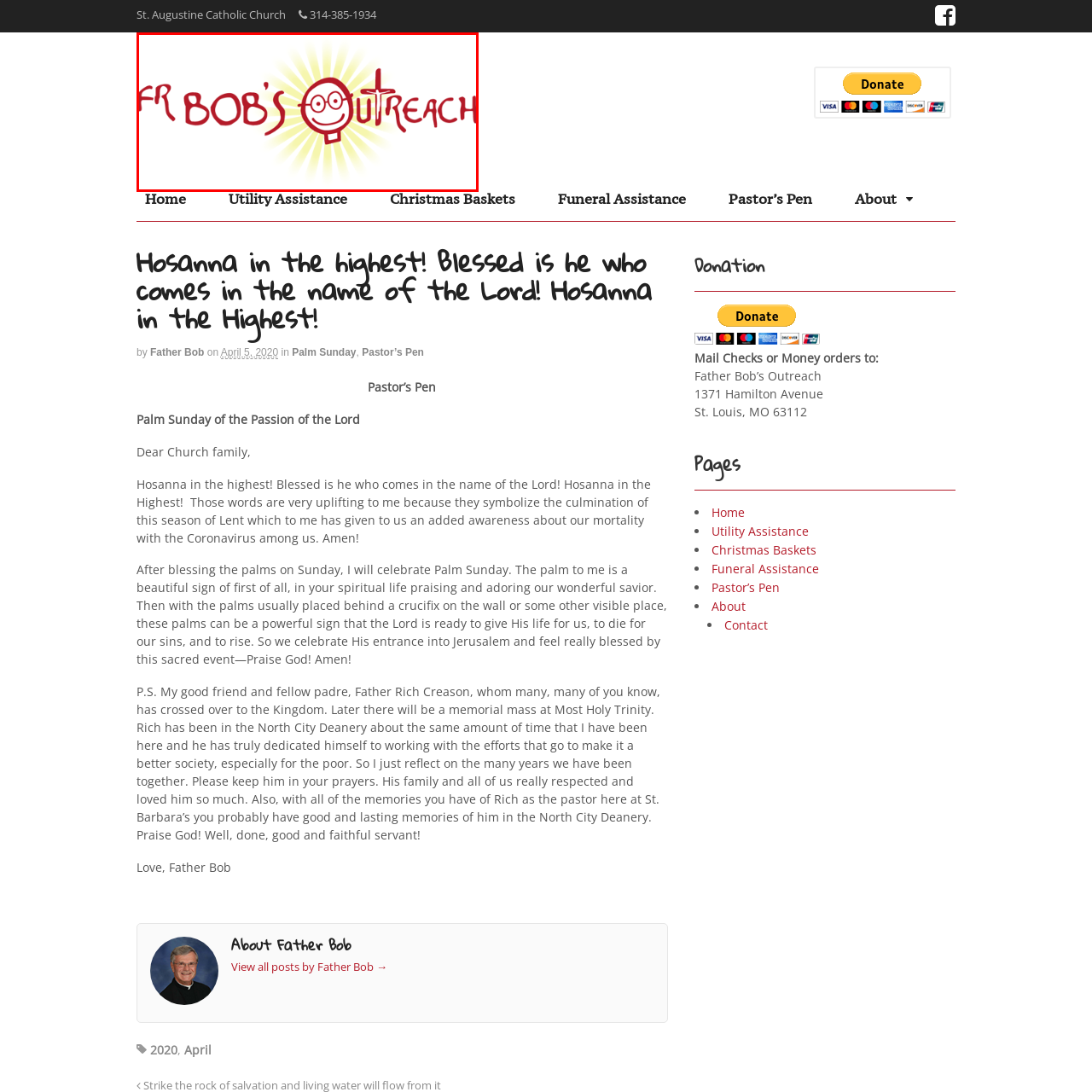Give a detailed narrative of the image enclosed by the red box.

The image features the logo of "Fr. Bob's Outreach," showcasing a cheerful and friendly face framed by a radiant yellow sunburst. The design combines the playful representation of a clergyman, complete with glasses and a collar, with bold red lettering that spells out "Fr BOB'S OUTREACH." This vibrant logo encapsulates the mission of outreach efforts led by Father Bob, focusing on community support and assistance. The warm color palette and friendly imagery convey a welcoming and positive message, inviting viewers to engage with the organization's initiatives.